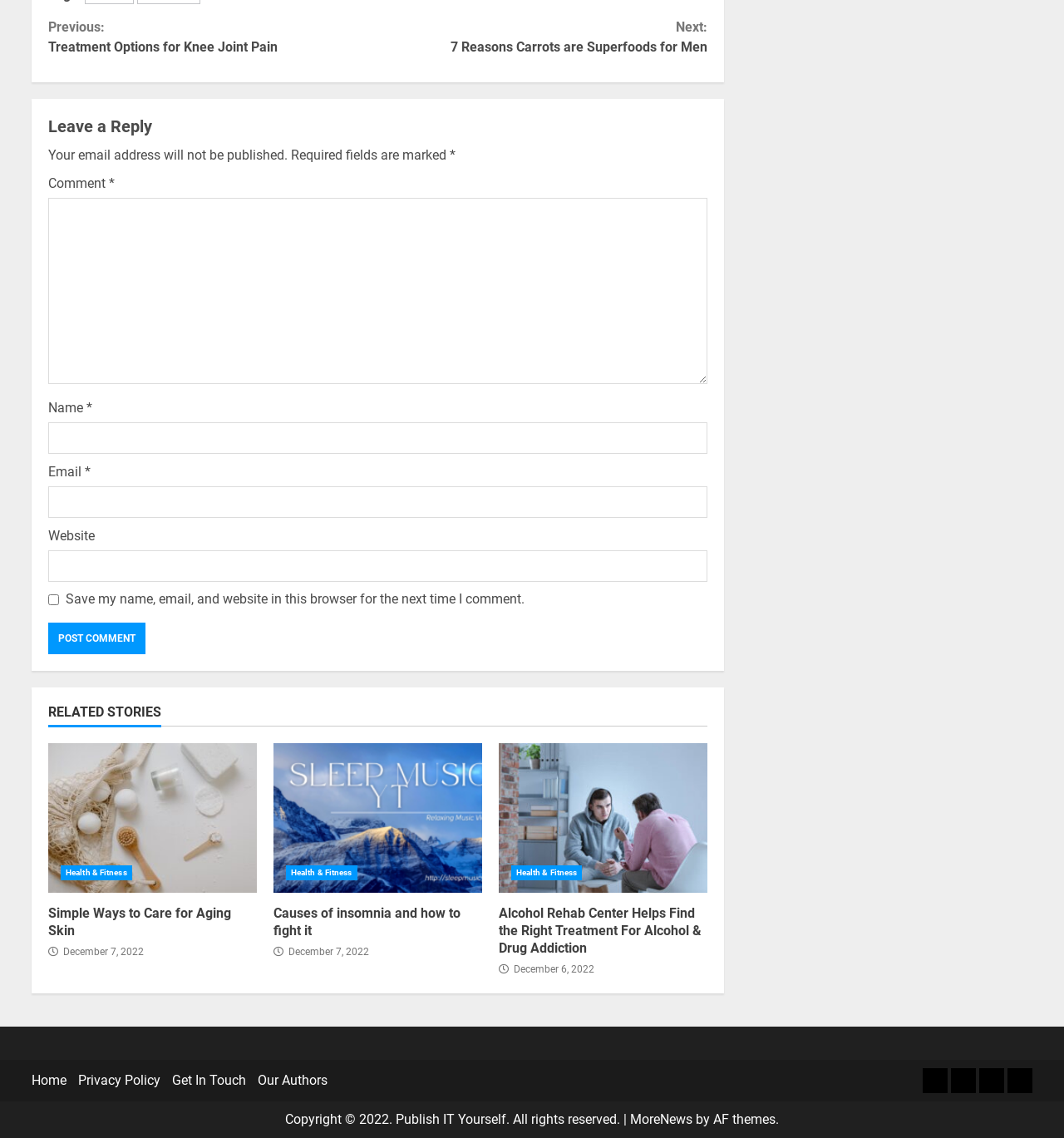What is the copyright information for this webpage? Observe the screenshot and provide a one-word or short phrase answer.

2022 Publish IT Yourself